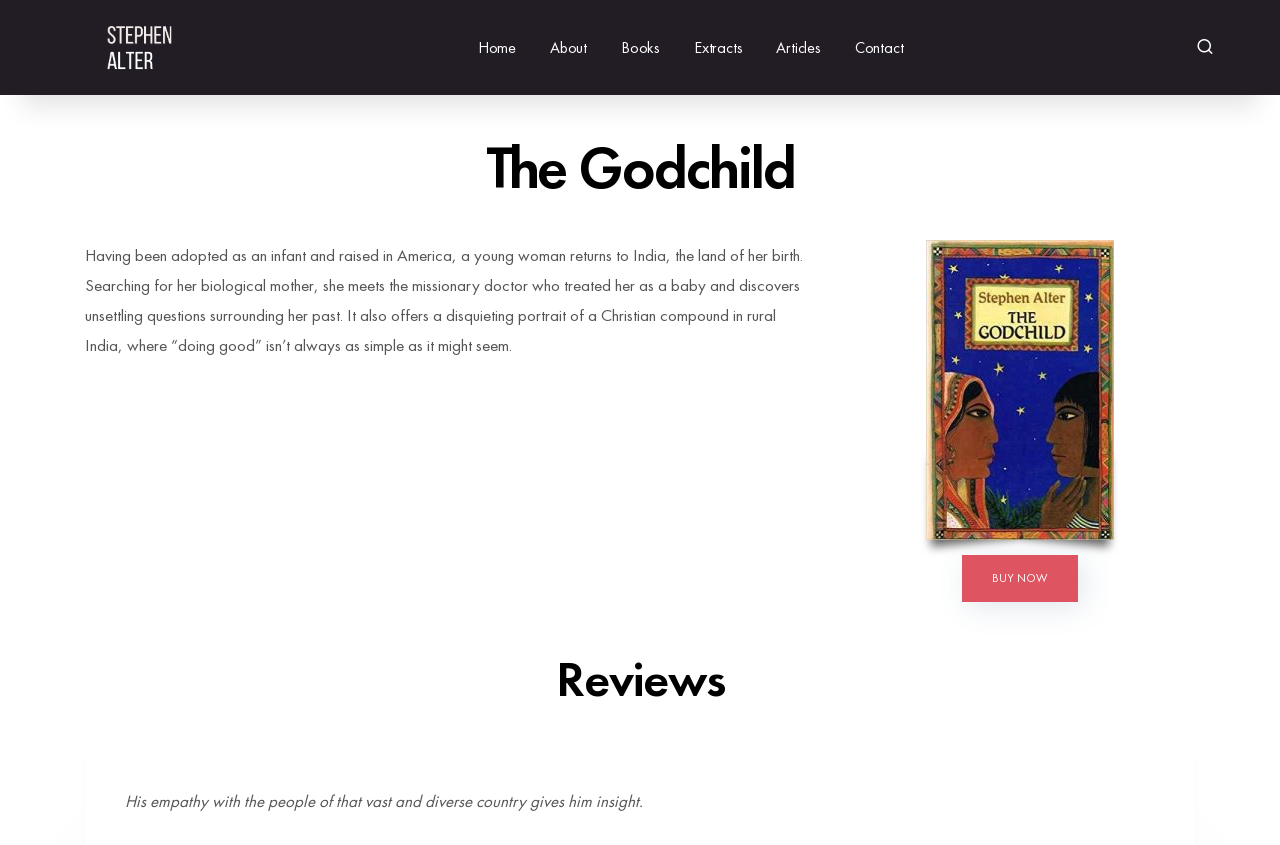Respond to the following query with just one word or a short phrase: 
What is the purpose of the 'BUY NOW' button?

To buy the book